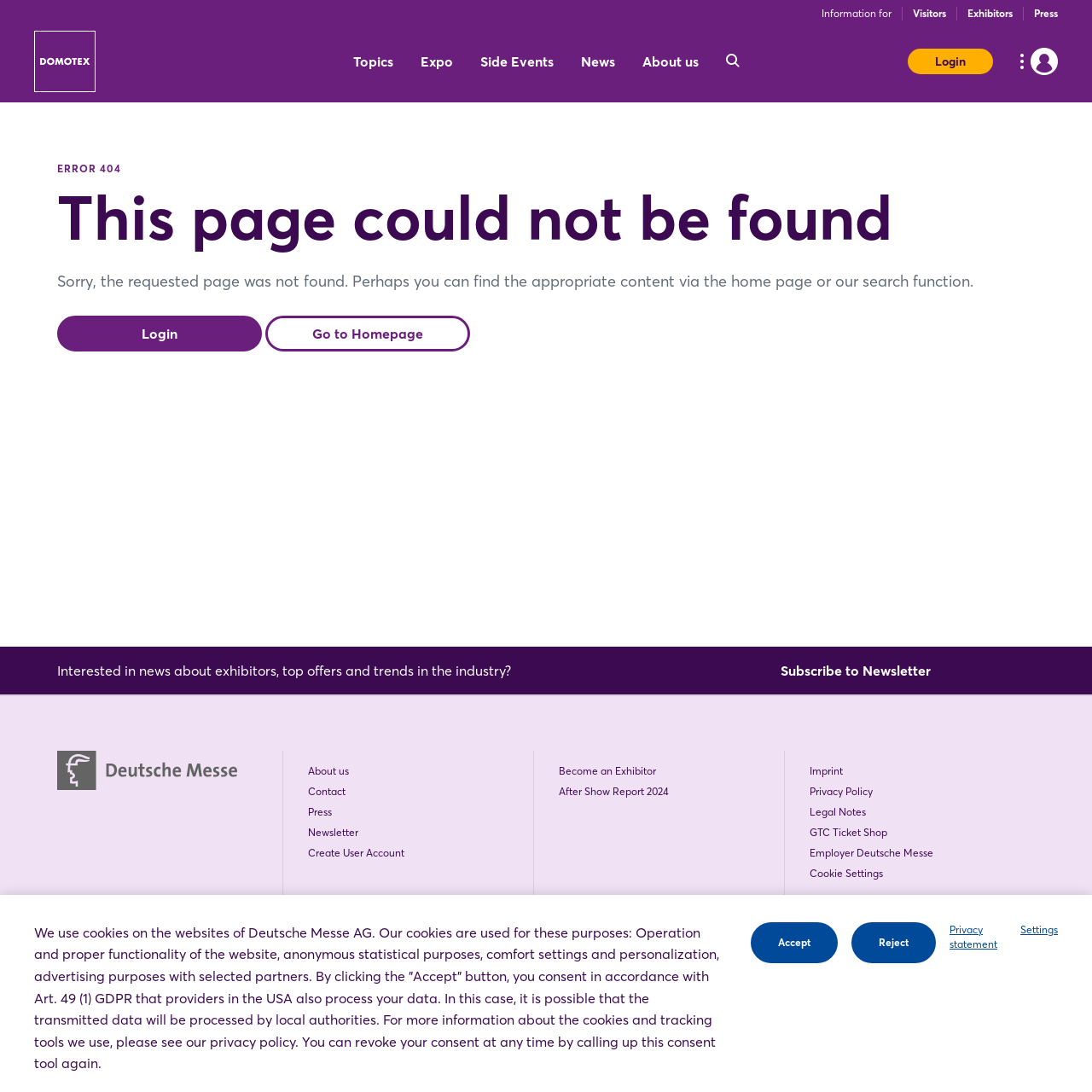Locate the bounding box coordinates of the area where you should click to accomplish the instruction: "Subscribe to the Newsletter".

[0.714, 0.605, 0.935, 0.623]